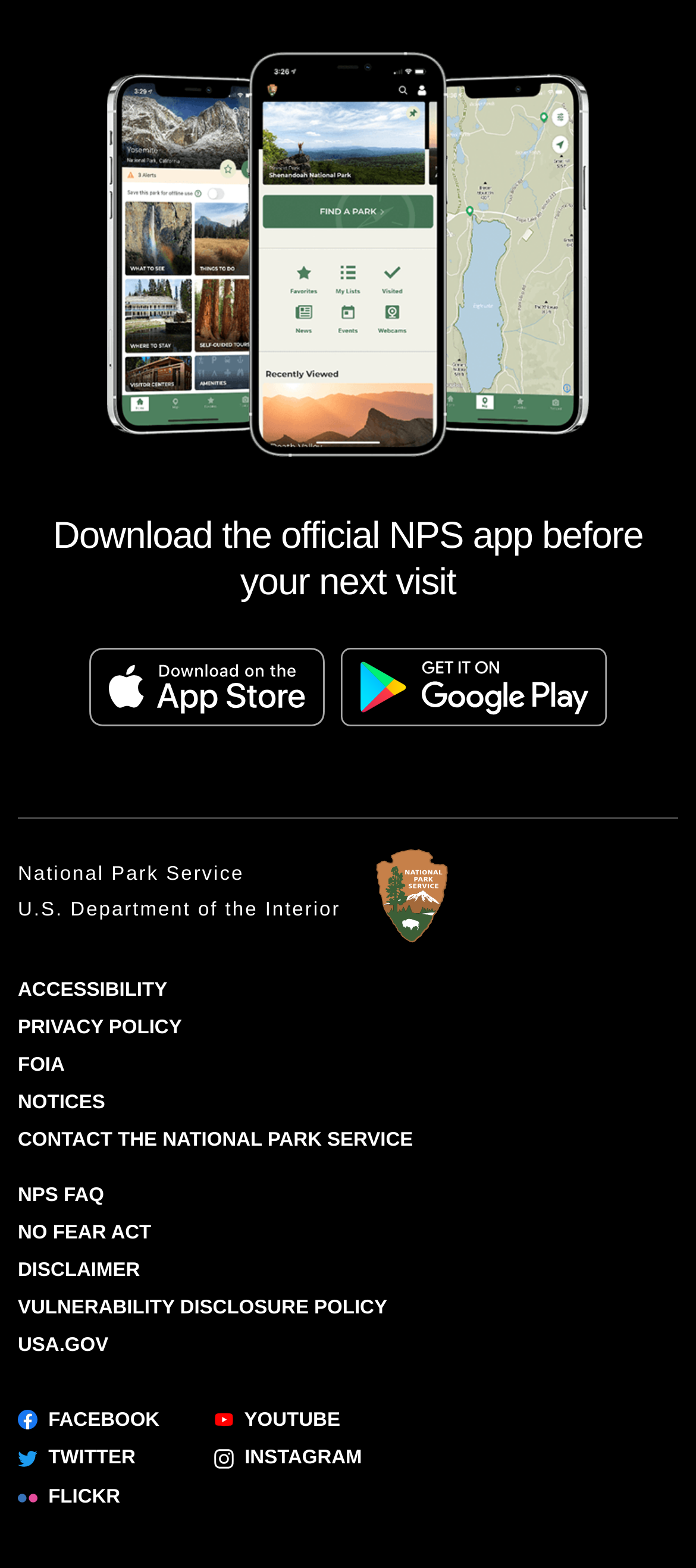Can you specify the bounding box coordinates for the region that should be clicked to fulfill this instruction: "Get the NPS app on Google Play".

[0.49, 0.406, 0.871, 0.467]